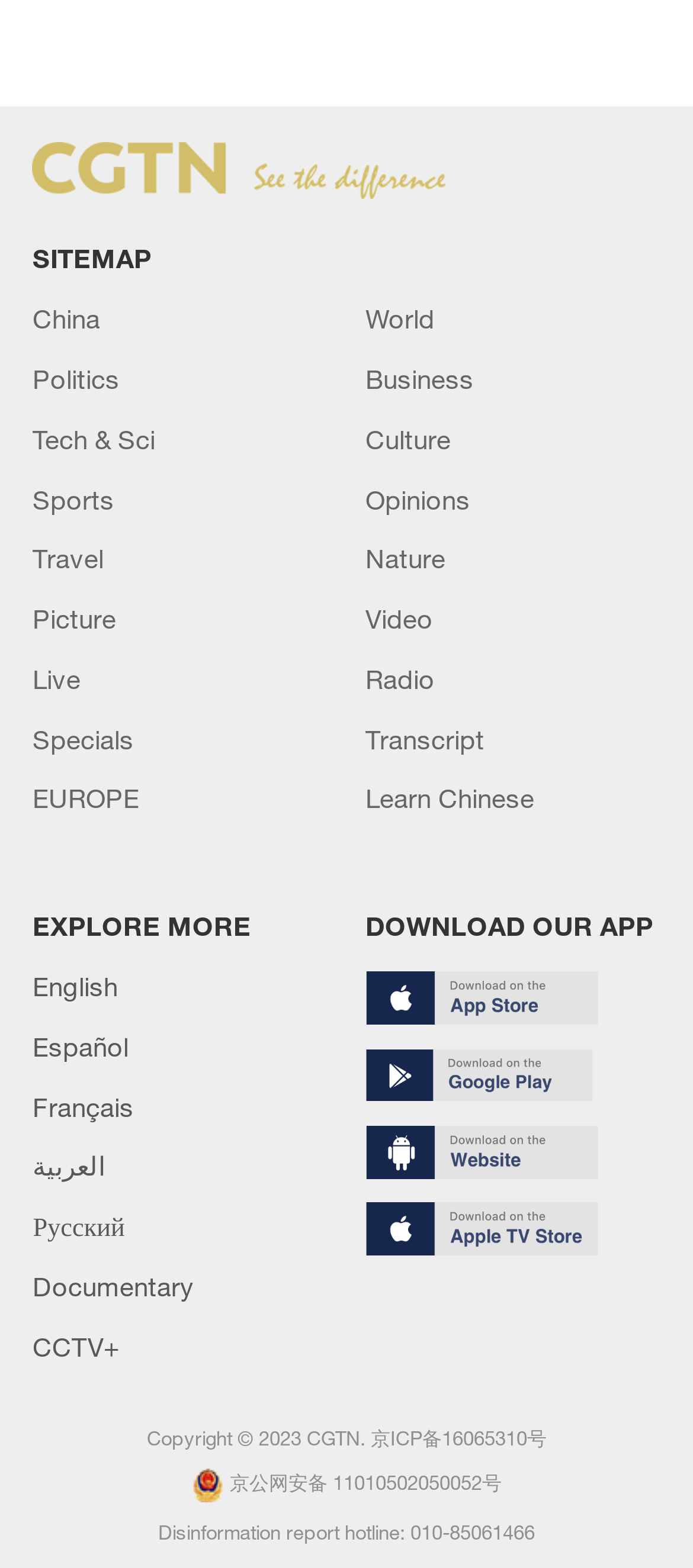Provide a brief response in the form of a single word or phrase:
What is the copyright year mentioned at the bottom of the page?

2023